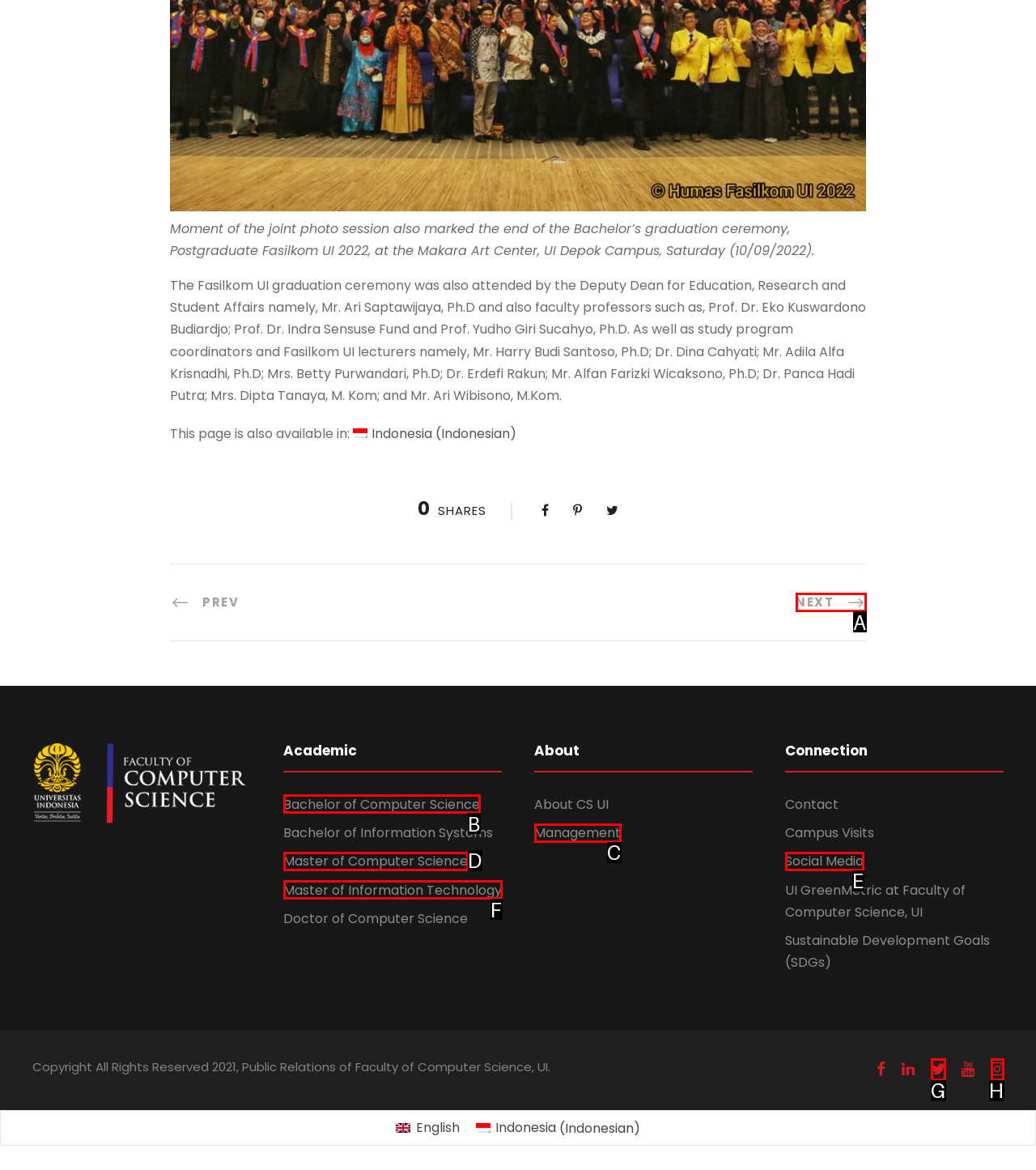Point out which UI element to click to complete this task: Click the 'NEXT' button
Answer with the letter corresponding to the right option from the available choices.

A